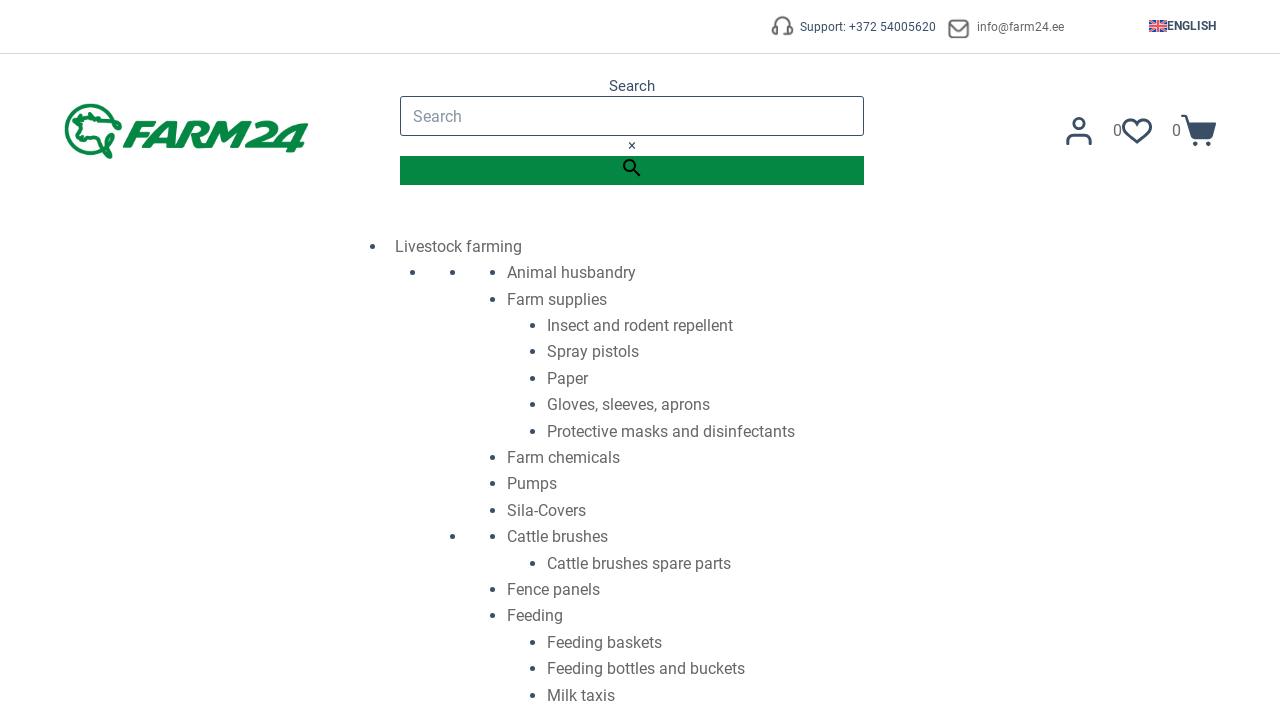Is the search box empty?
Identify the answer in the screenshot and reply with a single word or phrase.

Yes